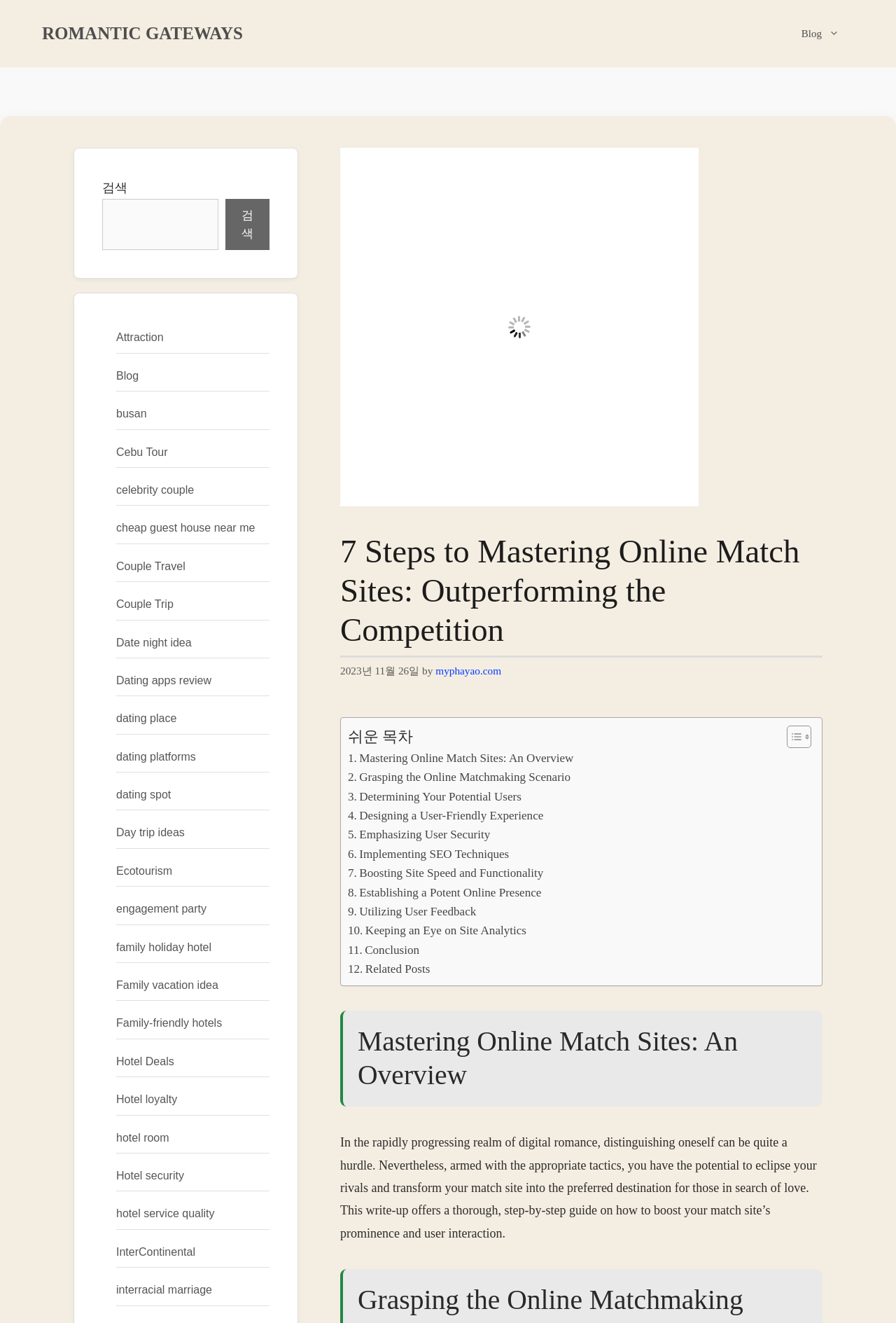Using the given element description, provide the bounding box coordinates (top-left x, top-left y, bottom-right x, bottom-right y) for the corresponding UI element in the screenshot: Login to Milk Minder

None